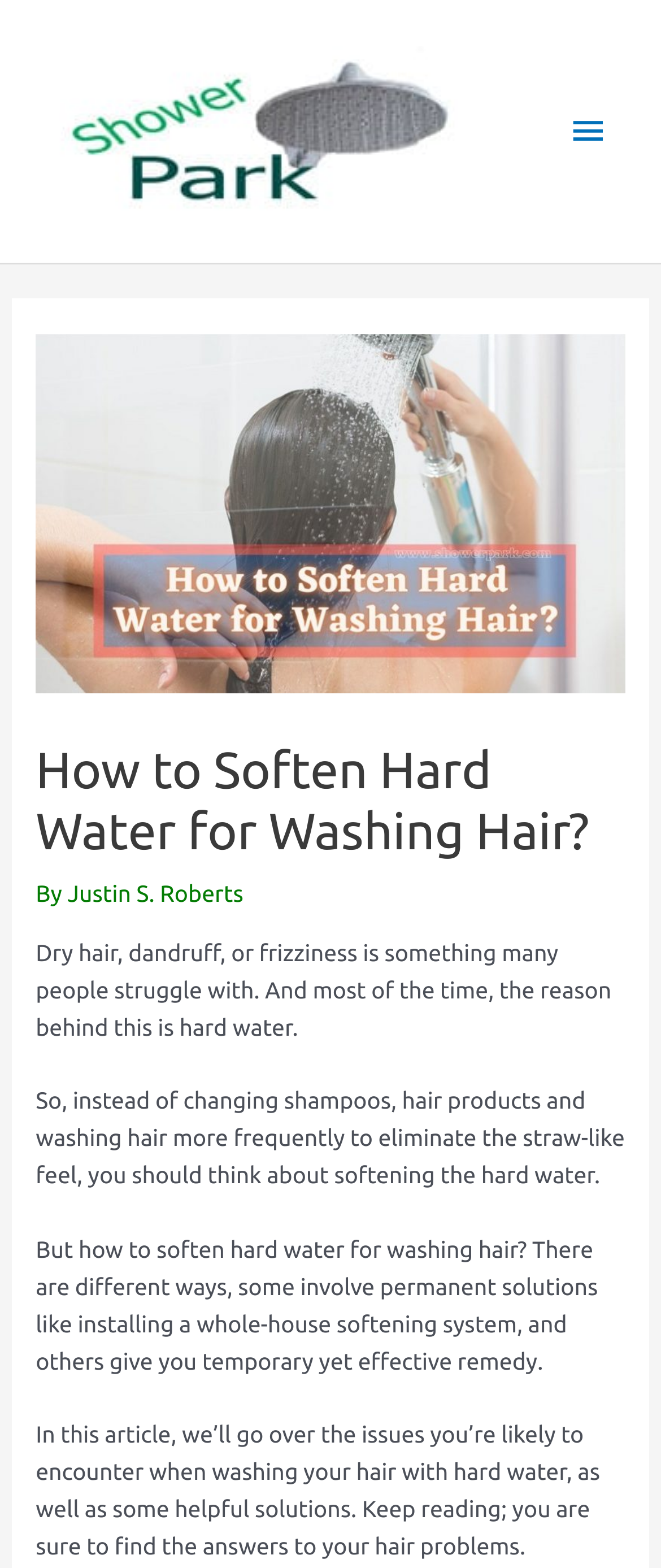Who wrote the article?
Based on the visual details in the image, please answer the question thoroughly.

The author's name can be found in the header section of the webpage, where it says 'By Justin S. Roberts'.